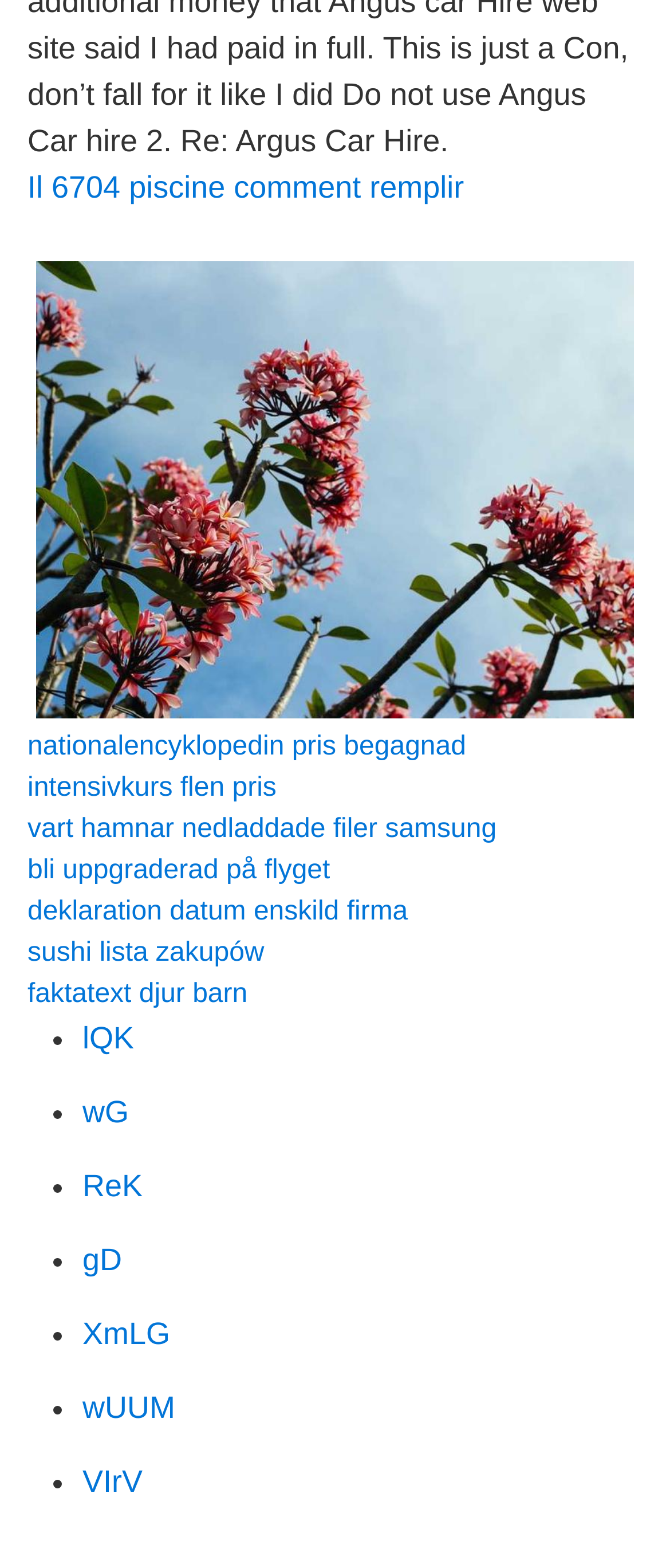Please indicate the bounding box coordinates of the element's region to be clicked to achieve the instruction: "Click on the link to learn about piscine". Provide the coordinates as four float numbers between 0 and 1, i.e., [left, top, right, bottom].

[0.041, 0.109, 0.693, 0.13]